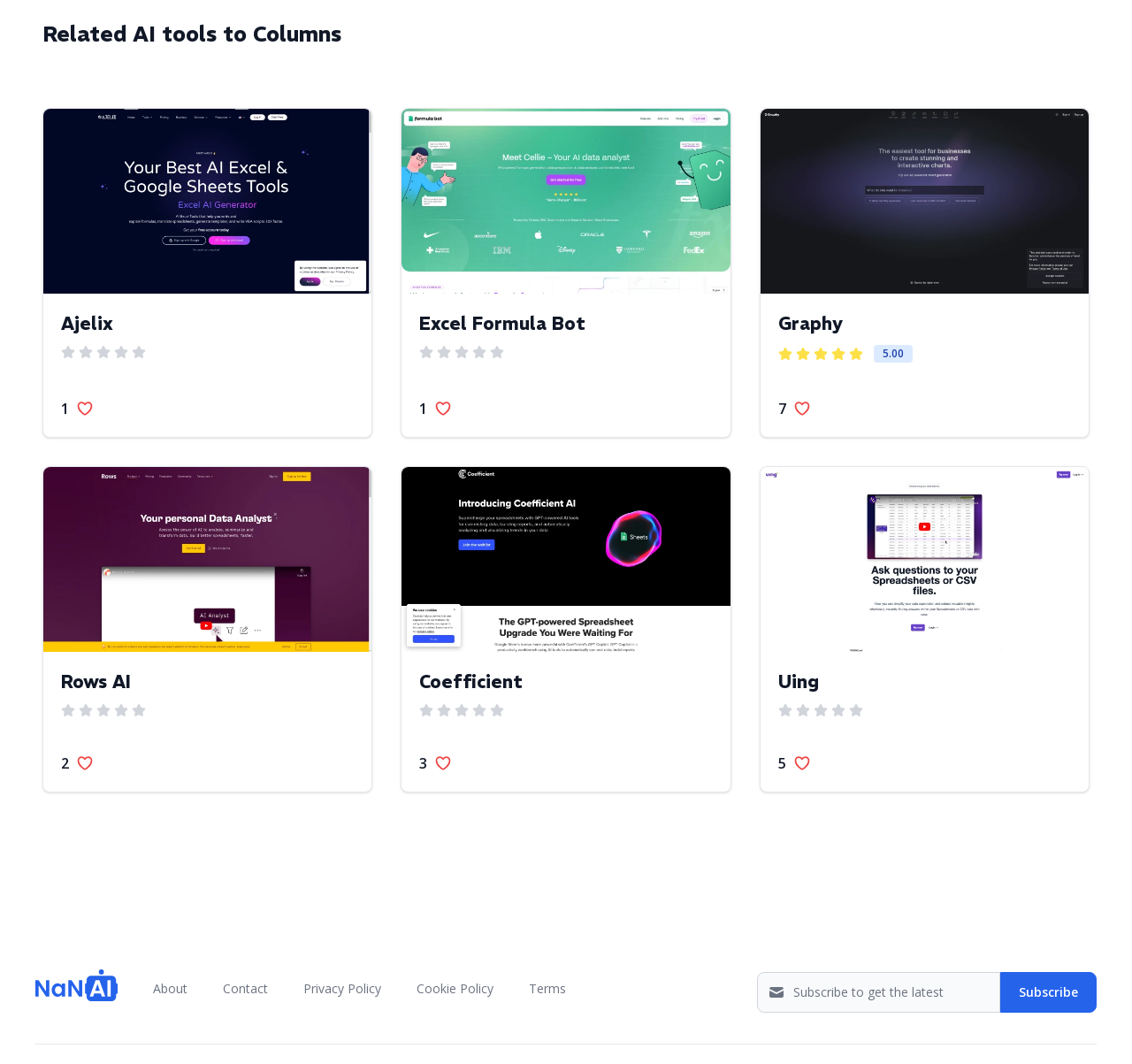Locate the bounding box coordinates of the clickable area needed to fulfill the instruction: "Click on the Excel Formula Bot link".

[0.371, 0.293, 0.629, 0.316]